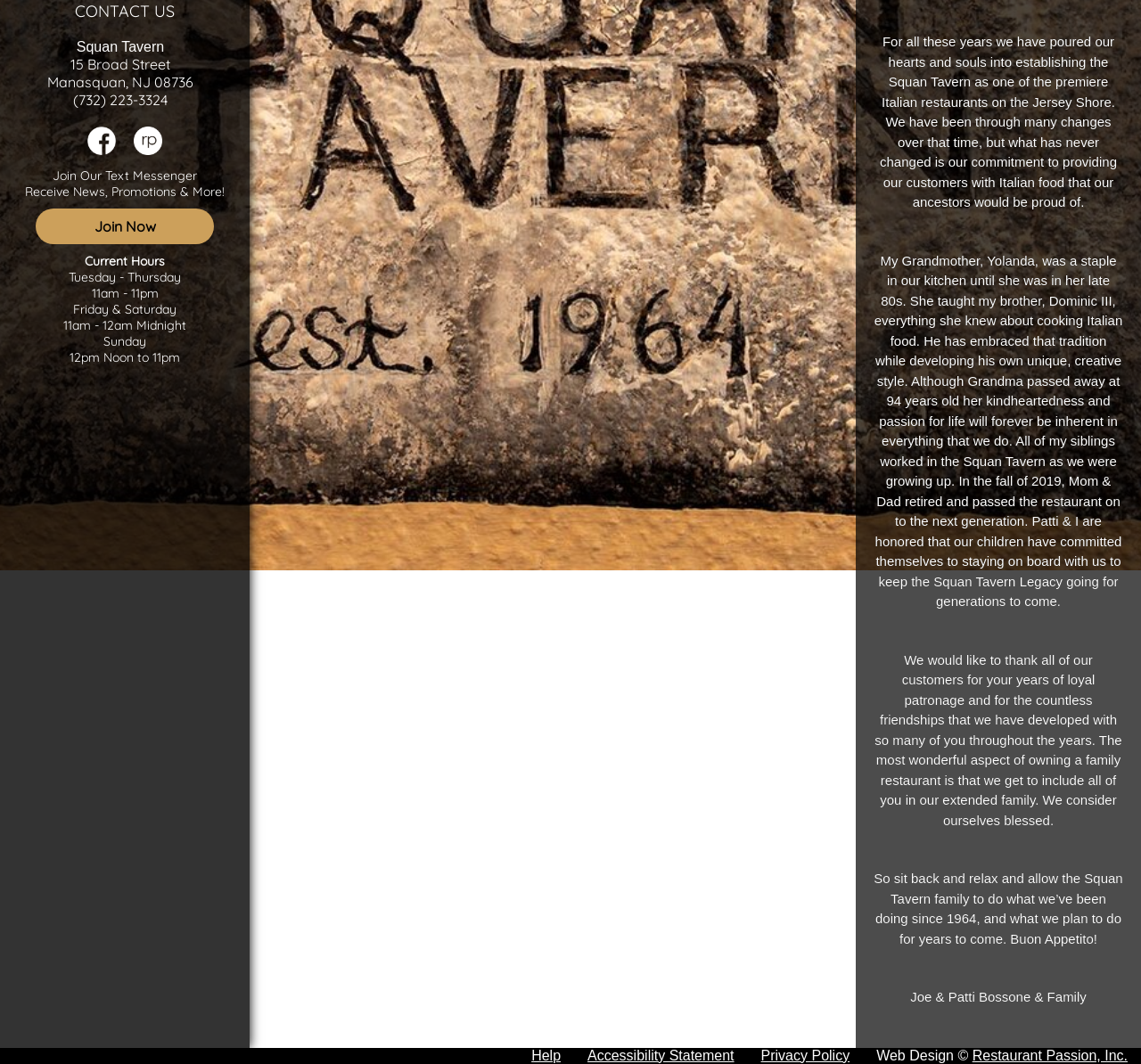Based on the element description "title="Visit Our Facebook Page"", predict the bounding box coordinates of the UI element.

[0.077, 0.134, 0.102, 0.148]